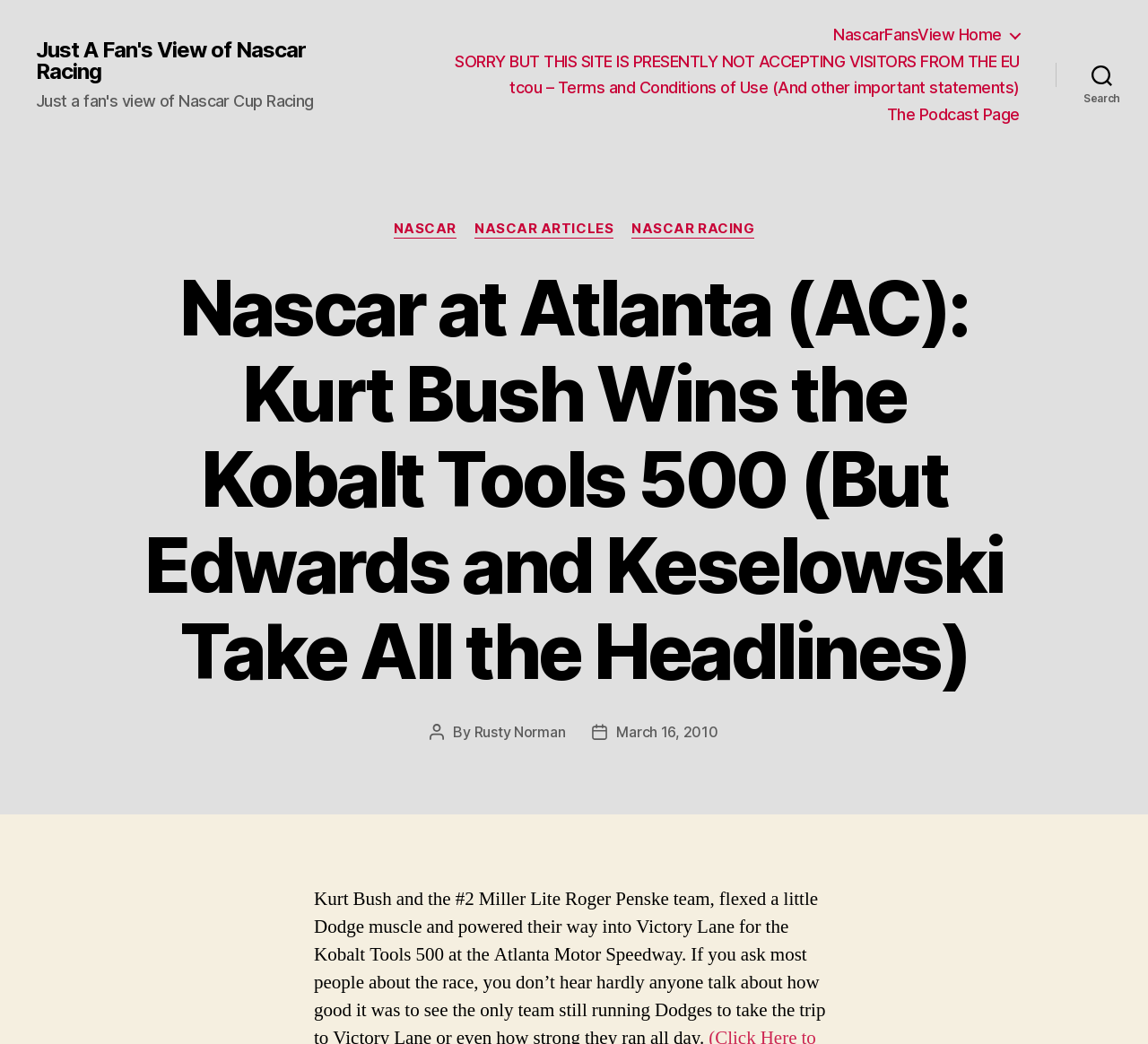Please find the bounding box coordinates of the element that needs to be clicked to perform the following instruction: "Subscribe to events". The bounding box coordinates should be four float numbers between 0 and 1, represented as [left, top, right, bottom].

None